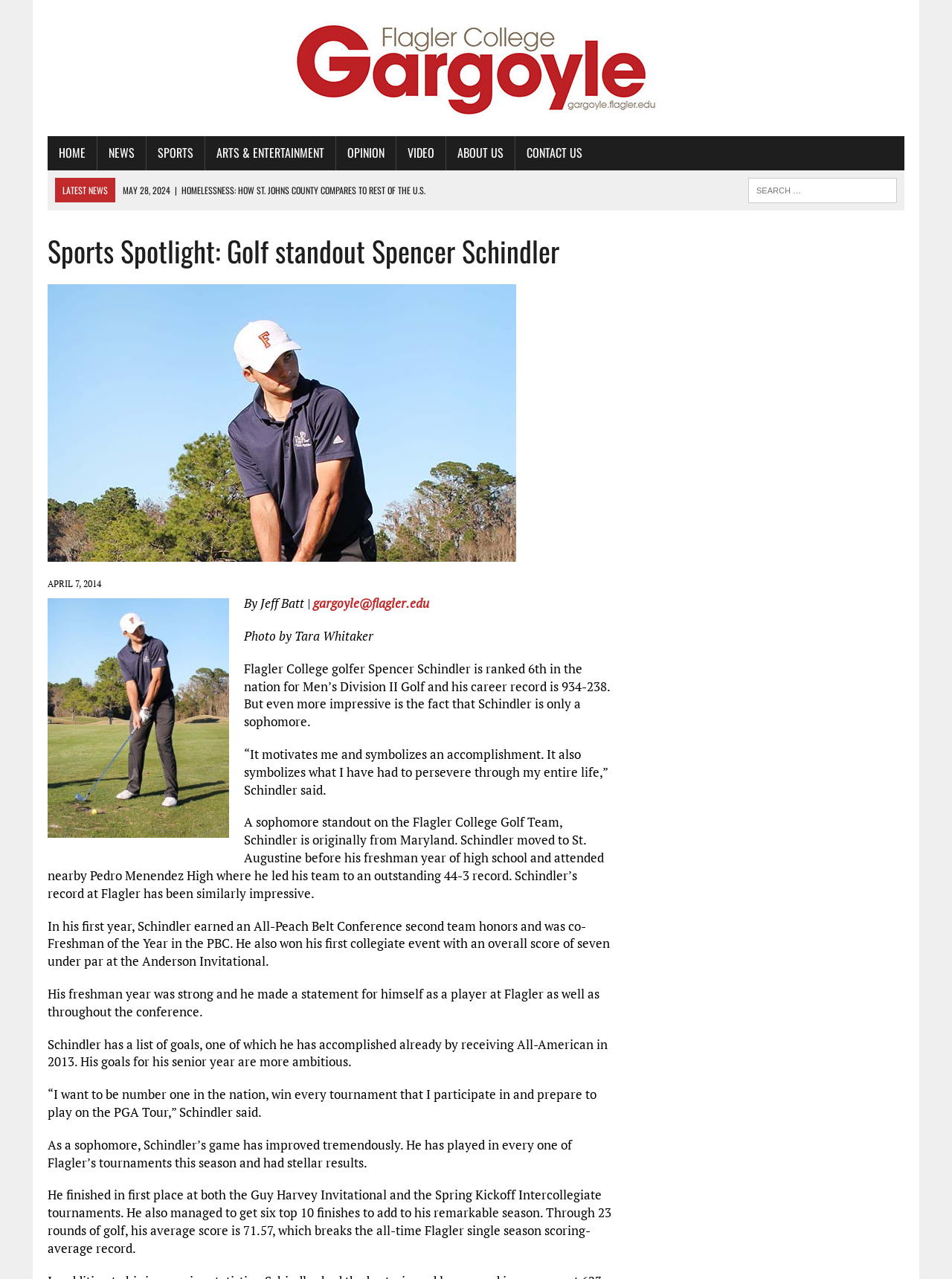Please extract the title of the webpage.

Sports Spotlight: Golf standout Spencer Schindler